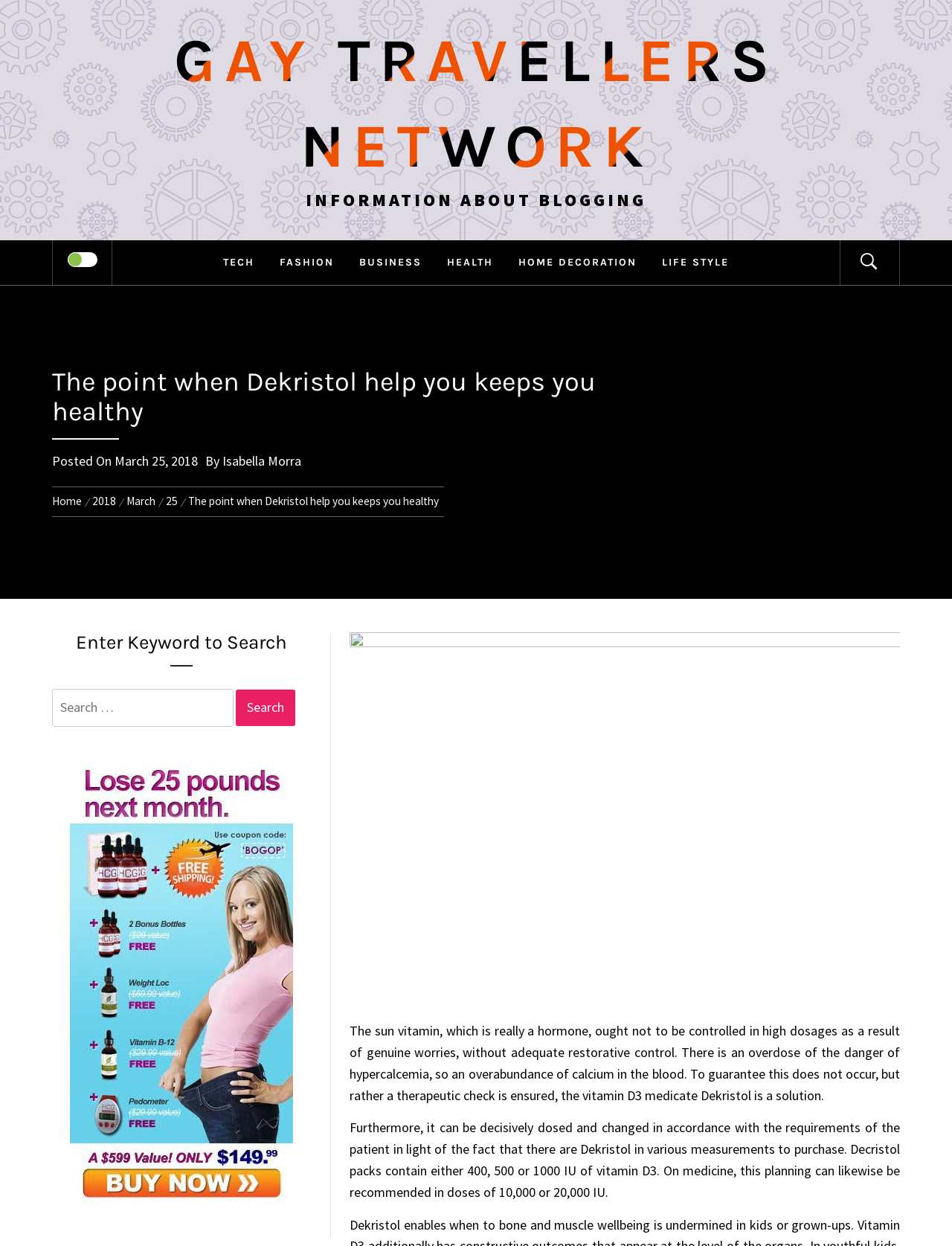What is the function of the search bar?
Please respond to the question thoroughly and include all relevant details.

I determined the answer by looking at the heading 'Enter Keyword to Search' and the search box below it. The search bar is designed to allow users to enter keywords and search for relevant content.